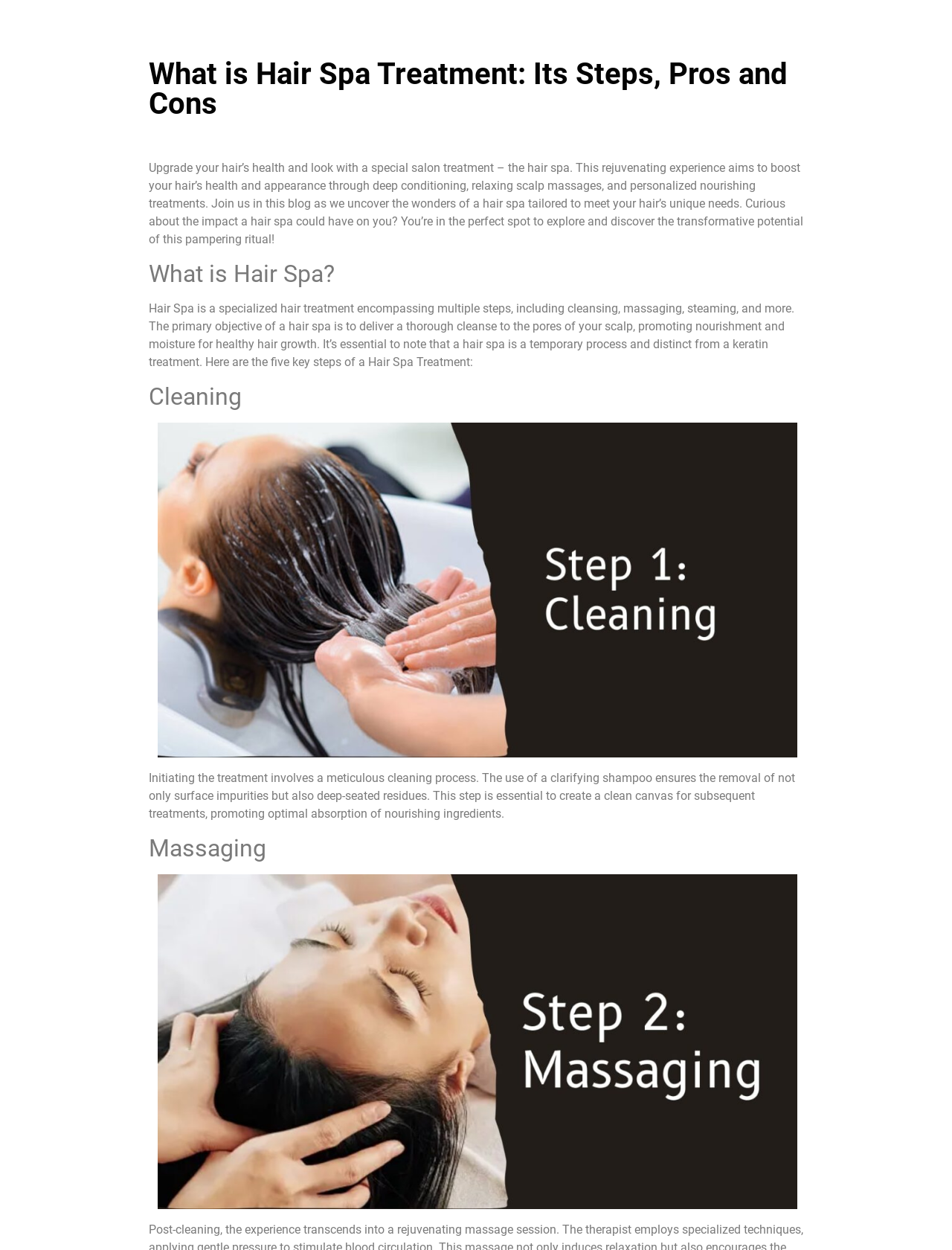Determine the title of the webpage and give its text content.

What is Hair Spa Treatment: Its Steps, Pros and Cons